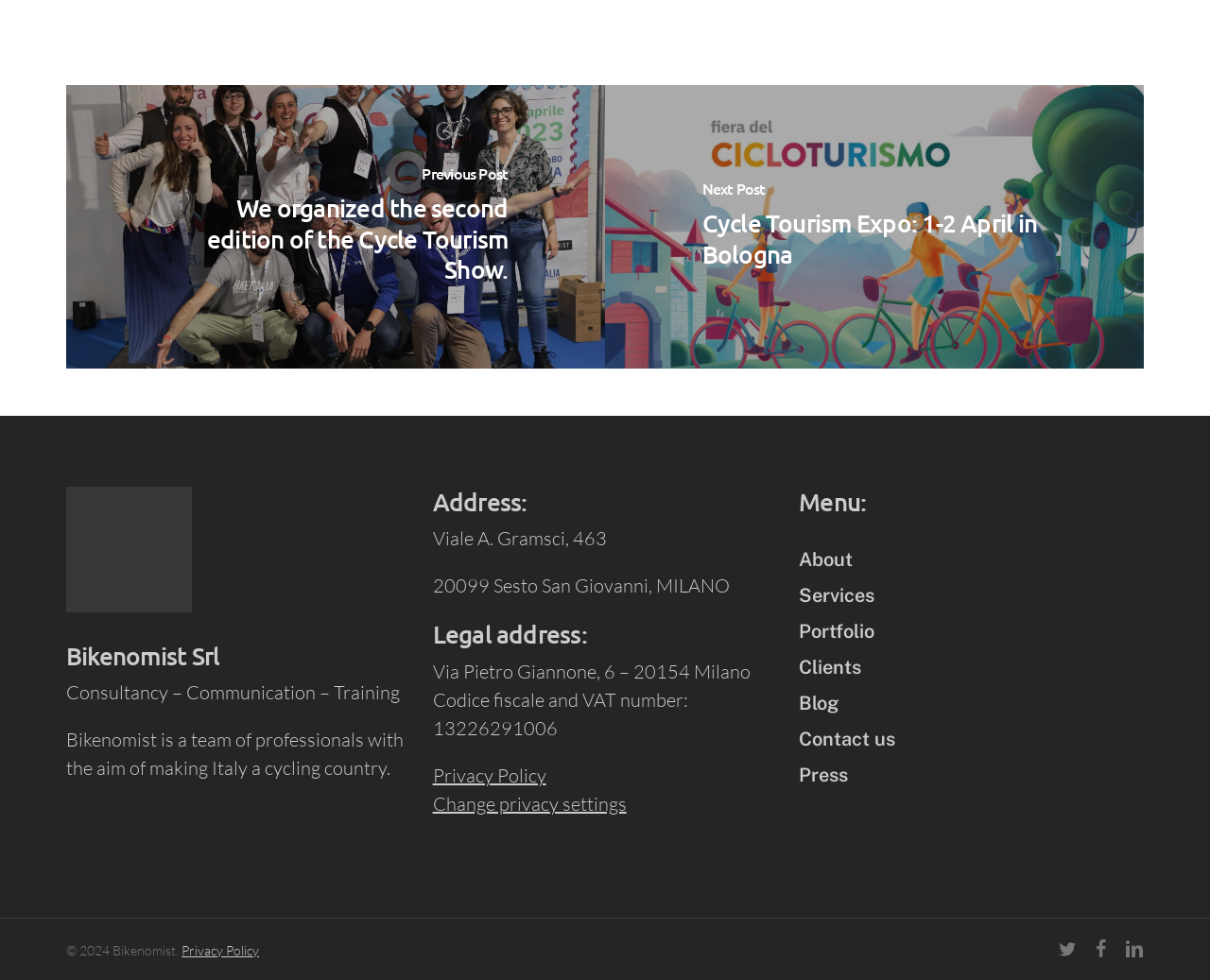What is the name of the company?
From the image, respond using a single word or phrase.

Bikenomist Srl